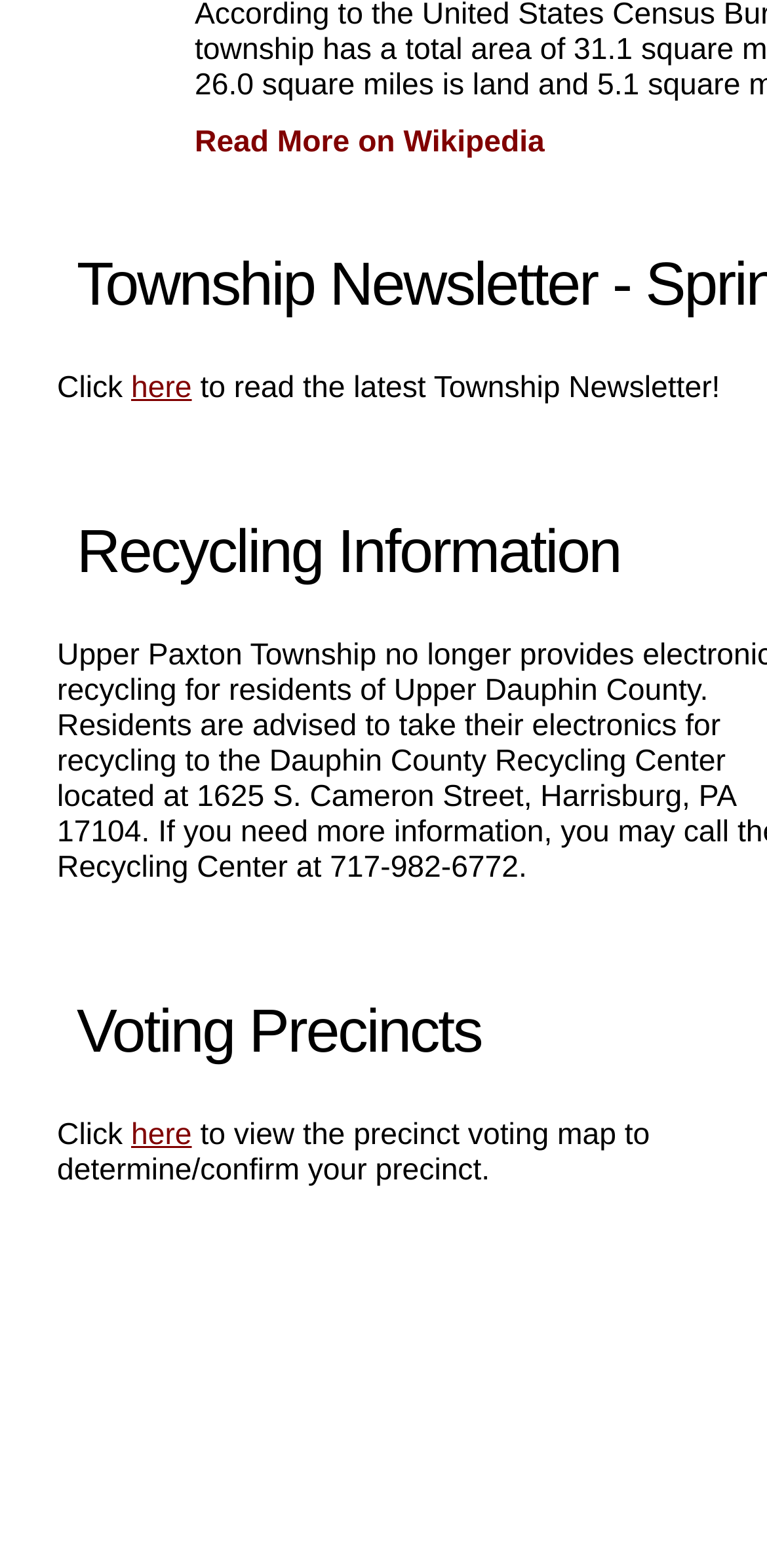Based on the element description here, identify the bounding box coordinates for the UI element. The coordinates should be in the format (top-left x, top-left y, bottom-right x, bottom-right y) and within the 0 to 1 range.

[0.171, 0.237, 0.25, 0.258]